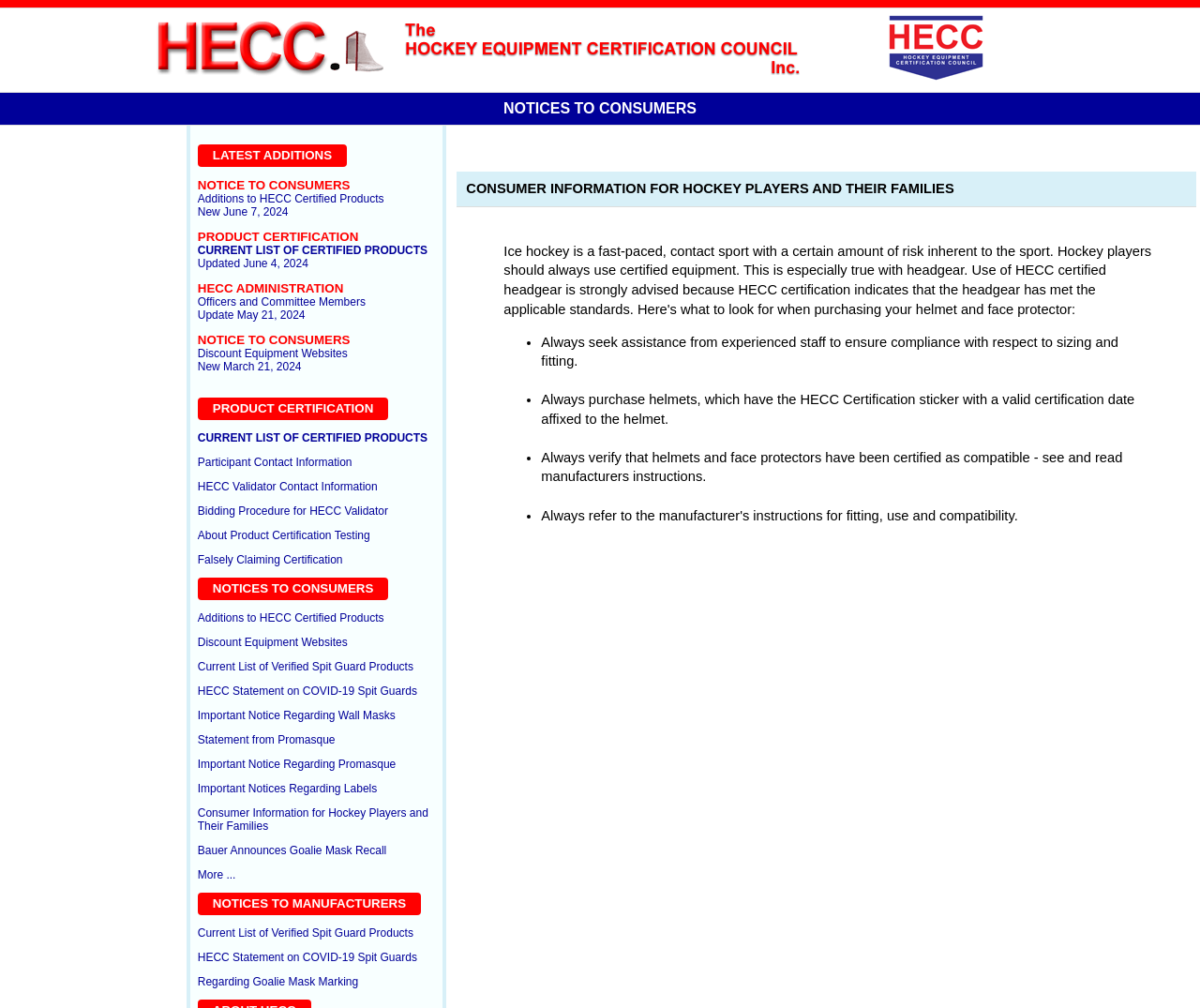Could you indicate the bounding box coordinates of the region to click in order to complete this instruction: "Learn about additions to HECC certified products".

[0.165, 0.191, 0.32, 0.217]